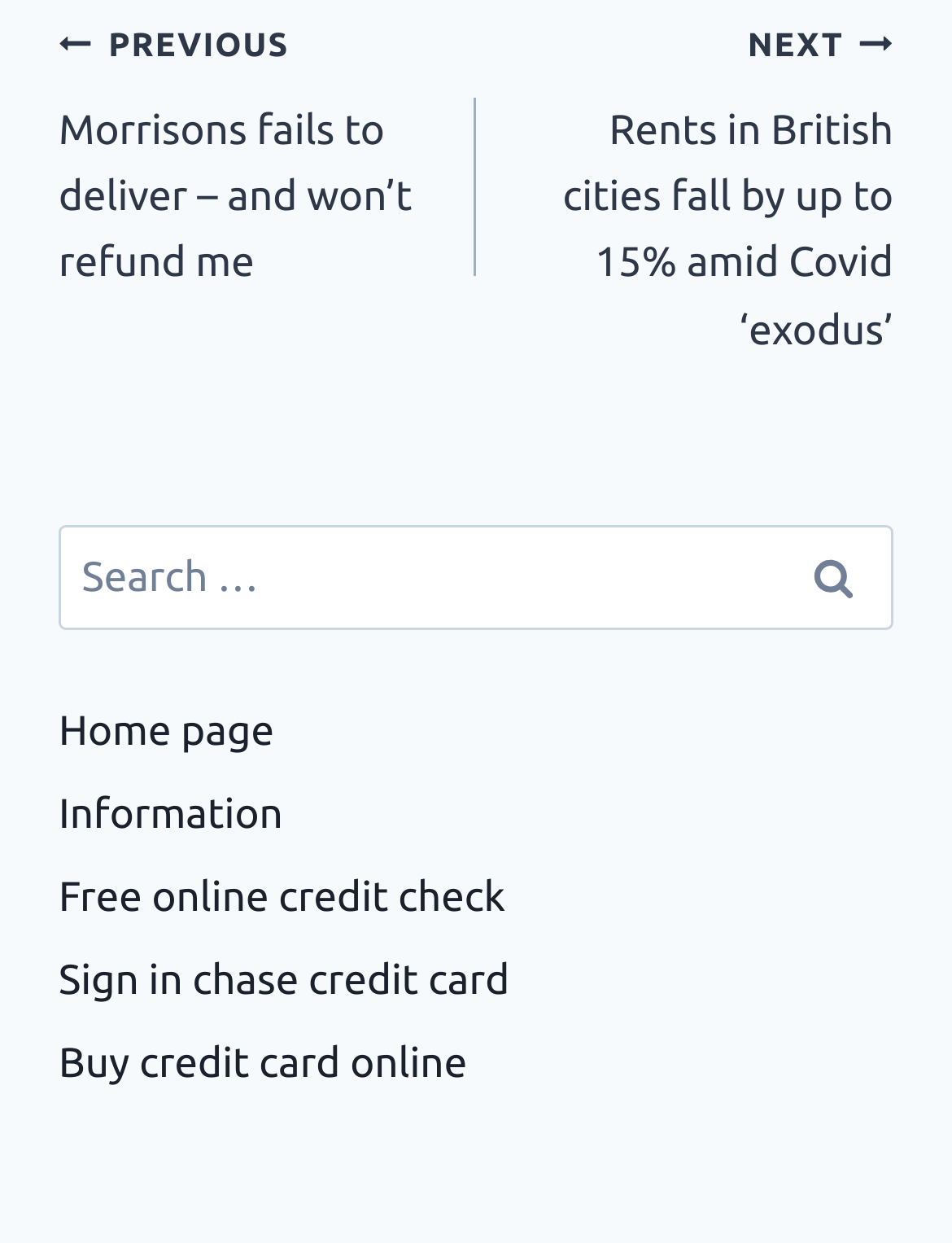Determine the bounding box coordinates of the section to be clicked to follow the instruction: "Go to previous post". The coordinates should be given as four float numbers between 0 and 1, formatted as [left, top, right, bottom].

[0.062, 0.009, 0.5, 0.239]